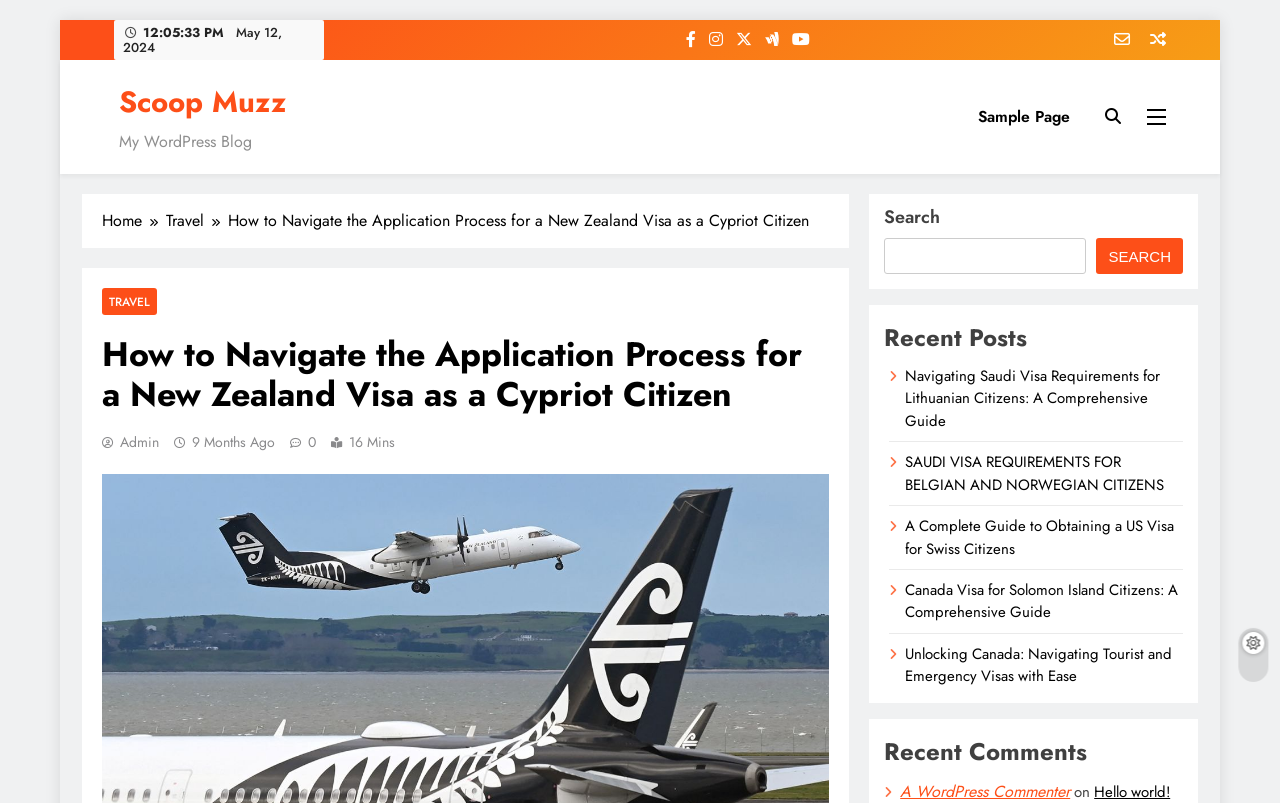Please specify the bounding box coordinates of the clickable region necessary for completing the following instruction: "Search for something". The coordinates must consist of four float numbers between 0 and 1, i.e., [left, top, right, bottom].

[0.691, 0.296, 0.849, 0.341]